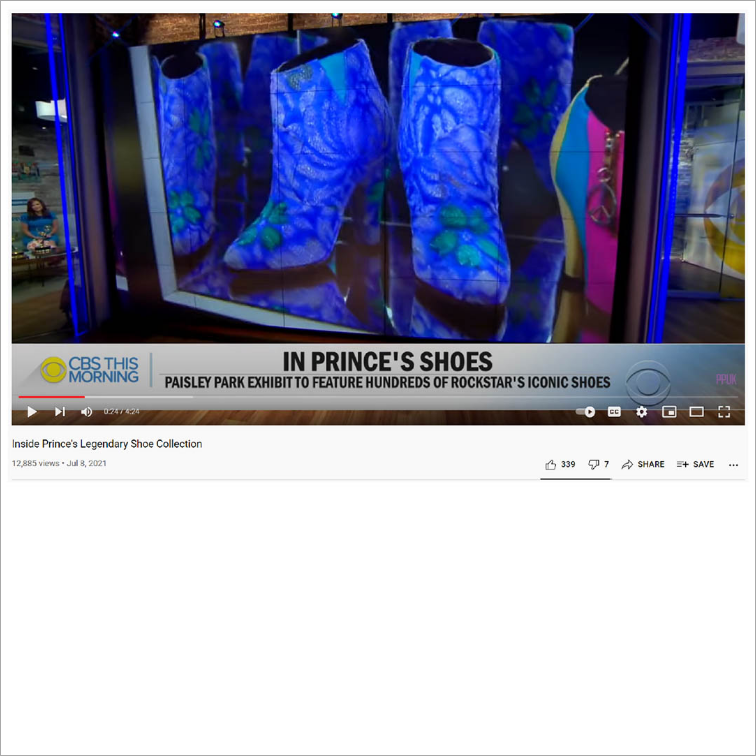Generate a descriptive account of all visible items and actions in the image.

The image showcases a captivating moment from the CBS This Morning segment titled "In Prince's Shoes," highlighting the Paisley Park exhibit dedicated to the legendary artist Prince. Featured prominently are vibrant, intricately designed boots adorned with colorful patterns, set against a dramatic backdrop that emphasizes their artistic flair. The segment focuses on the extensive collection of Prince's iconic shoes, offering viewers an insight into the unique style and creativity that defined his legacy. A banner at the top reinforces the theme of the exhibit, while the lower portion of the image includes essential details such as the view count and date of publication, July 8, 2021. This visual celebration not only captures Prince's fashion sense but also serves as a tribute to his enduring impact on music and culture.